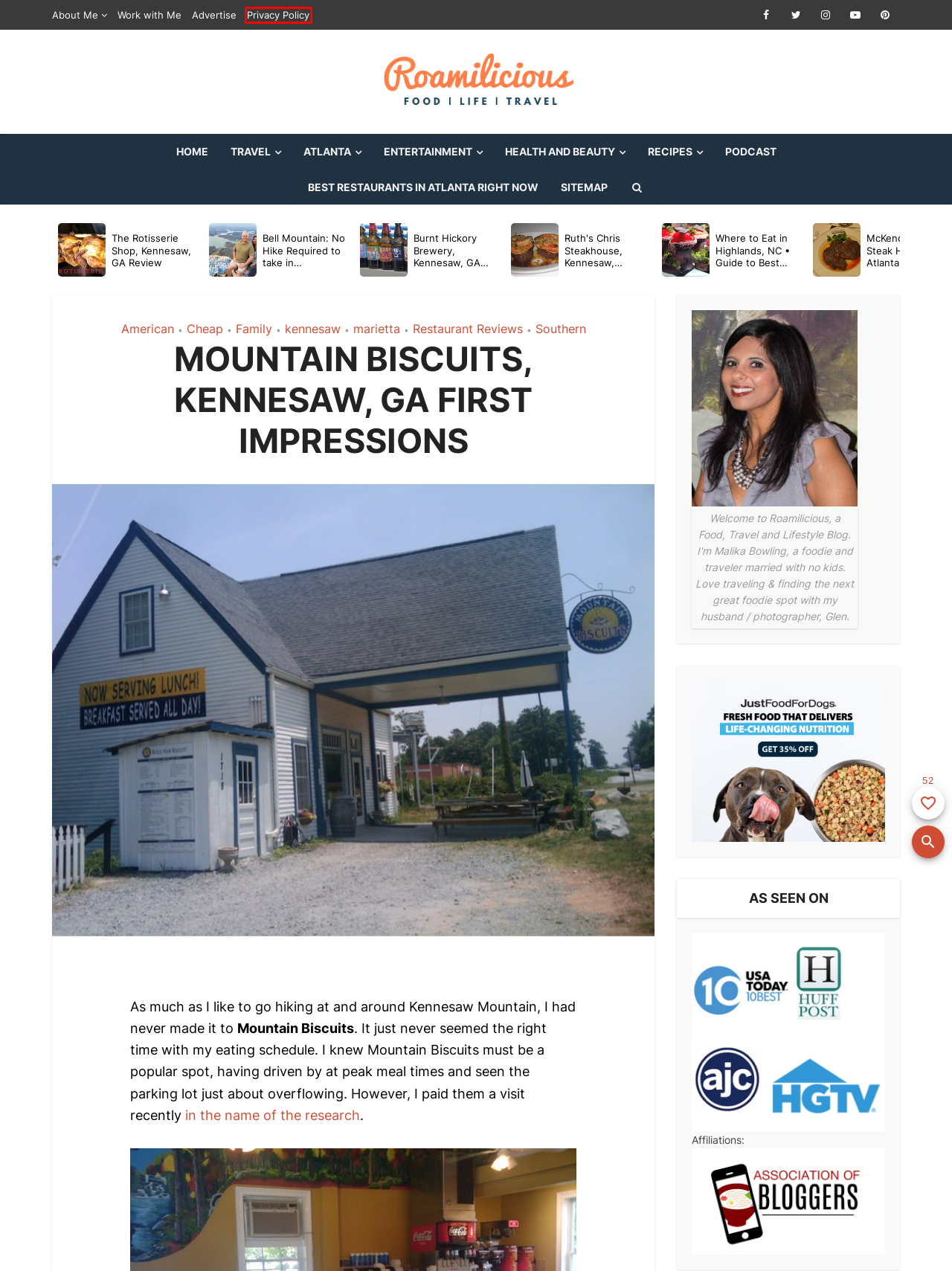You are given a screenshot of a webpage with a red rectangle bounding box around a UI element. Select the webpage description that best matches the new webpage after clicking the element in the bounding box. Here are the candidates:
A. travel – Roamilicious
B. Bell Mountain: No Hike Required to take in Spectacular Georgia Mountain Views – Roamilicious
C. Advertise – Roamilicious
D. About Me – Roamilicious
E. Offer Click
F. Sitemap – Roamilicious
G. Privacy Policy – Roamilicious
H. Roamilicious – Travel, Food and Life

G